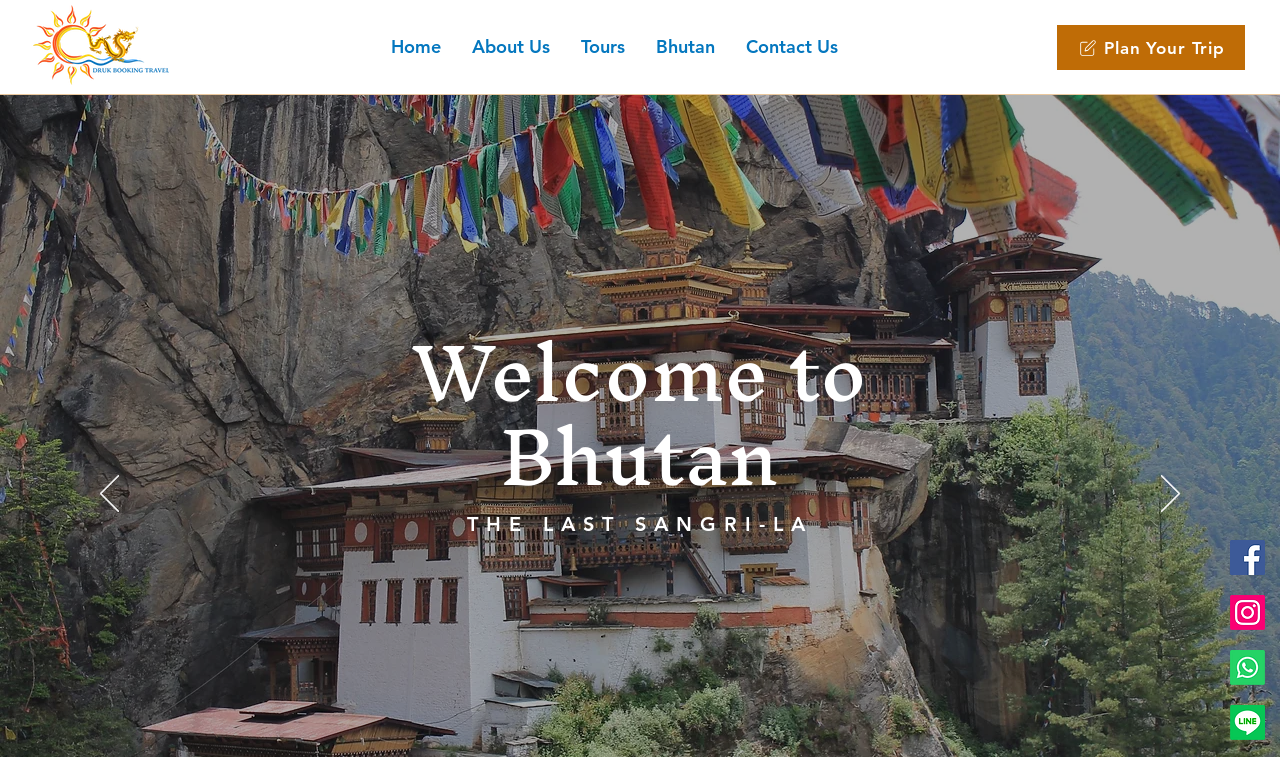What is the text below the main title?
Look at the screenshot and respond with one word or a short phrase.

THE LAST SANGRI-LA